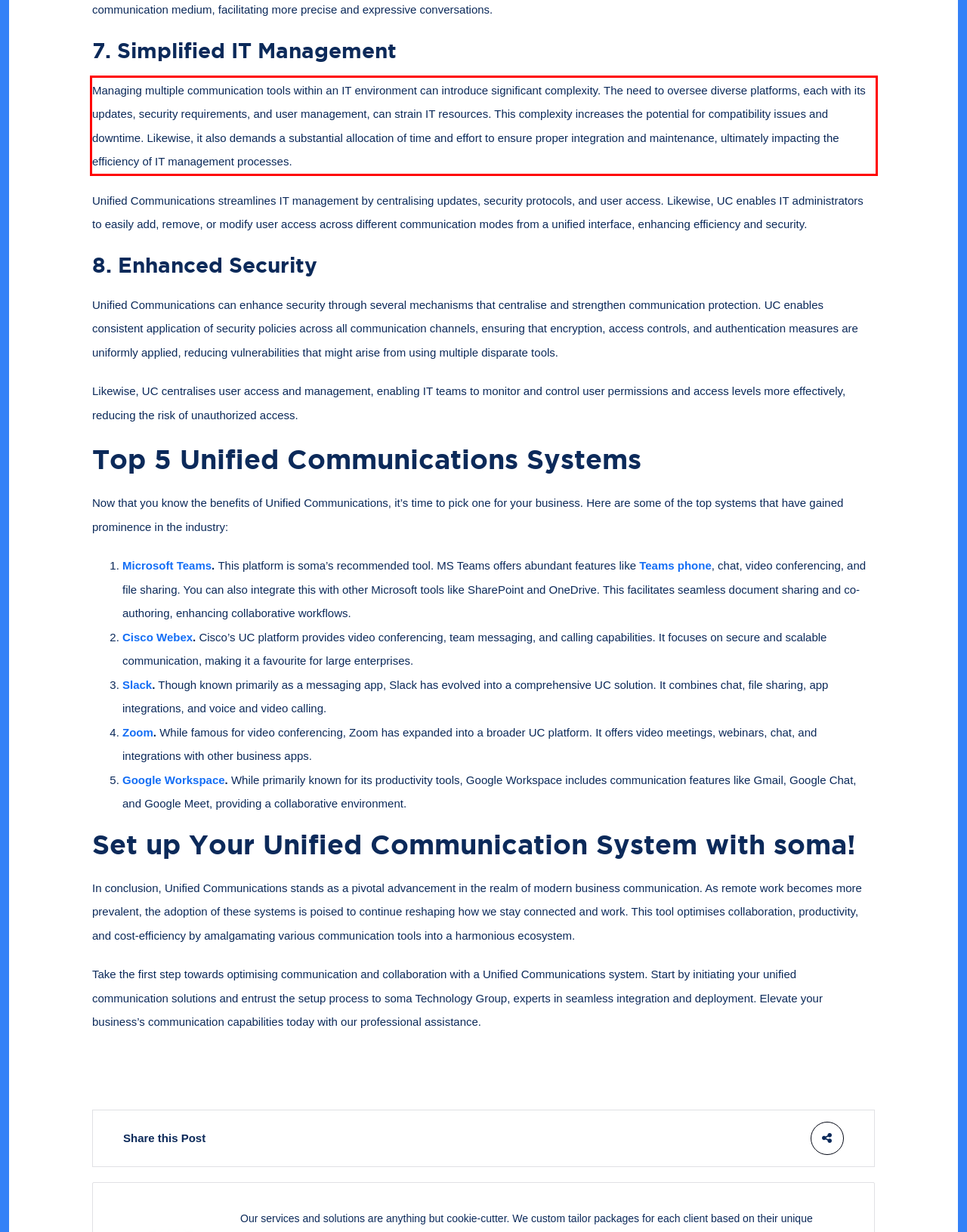Please examine the webpage screenshot and extract the text within the red bounding box using OCR.

Managing multiple communication tools within an IT environment can introduce significant complexity. The need to oversee diverse platforms, each with its updates, security requirements, and user management, can strain IT resources. This complexity increases the potential for compatibility issues and downtime. Likewise, it also demands a substantial allocation of time and effort to ensure proper integration and maintenance, ultimately impacting the efficiency of IT management processes.